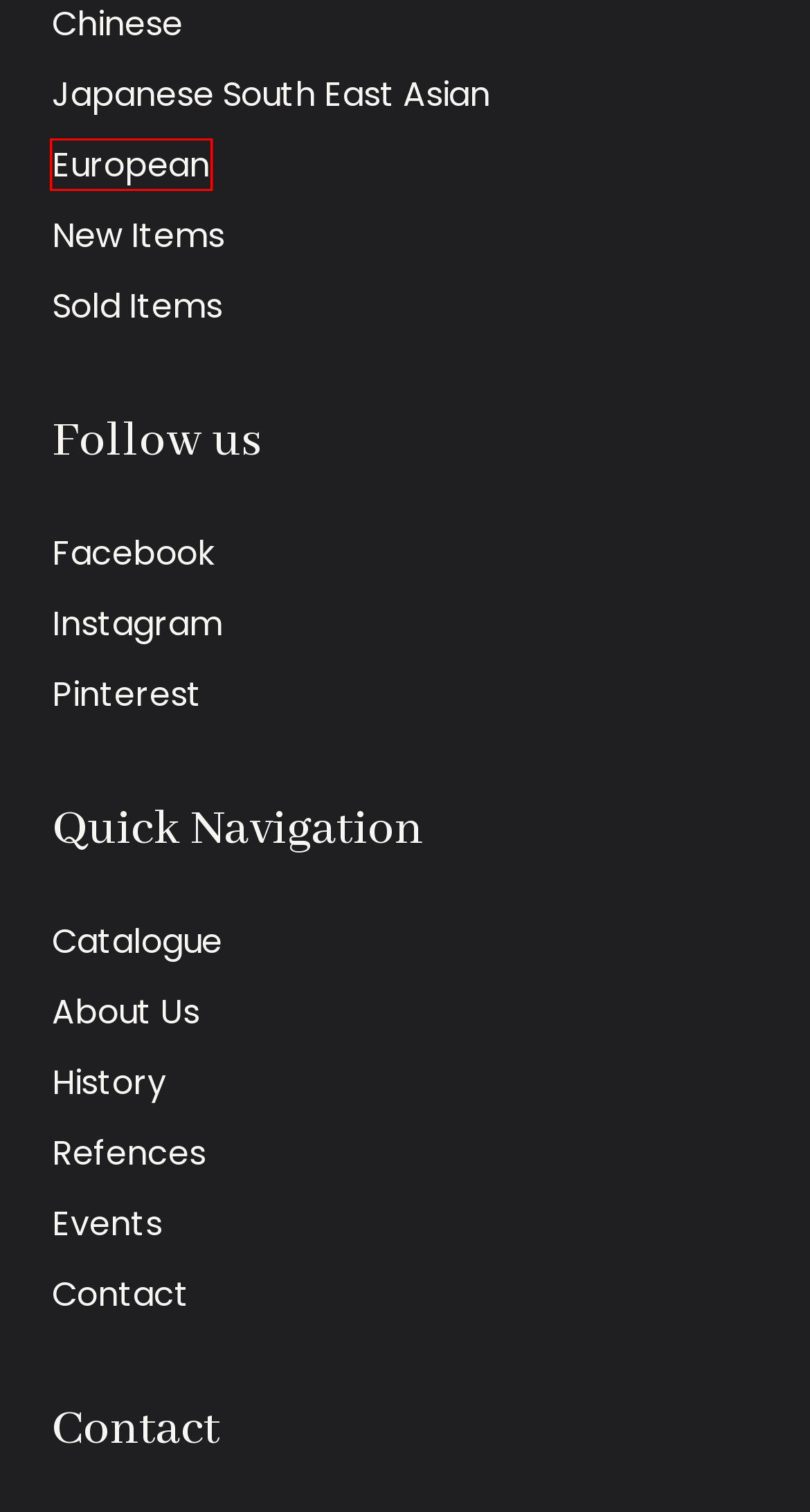Consider the screenshot of a webpage with a red bounding box and select the webpage description that best describes the new page that appears after clicking the element inside the red box. Here are the candidates:
A. Privacy - Robert McPherson Antiques
B. JAPANESE PORCELAIN and POTTERY Archives - Robert McPherson Antiques
C. SOLD ARCHIVE Archives - Robert McPherson Antiques
D. CHINESE CERAMICS Archives - Robert McPherson Antiques
E. Our Catalogue of Antique Ceramics - Robert McPherson Antiques
F. RECENTLY ADDED Archives - Robert McPherson Antiques
G. EUROPEAN and EUROPEAN DECORATION Archives - Robert McPherson Antiques
H. Events 2024 - Robert McPherson Antiques

G